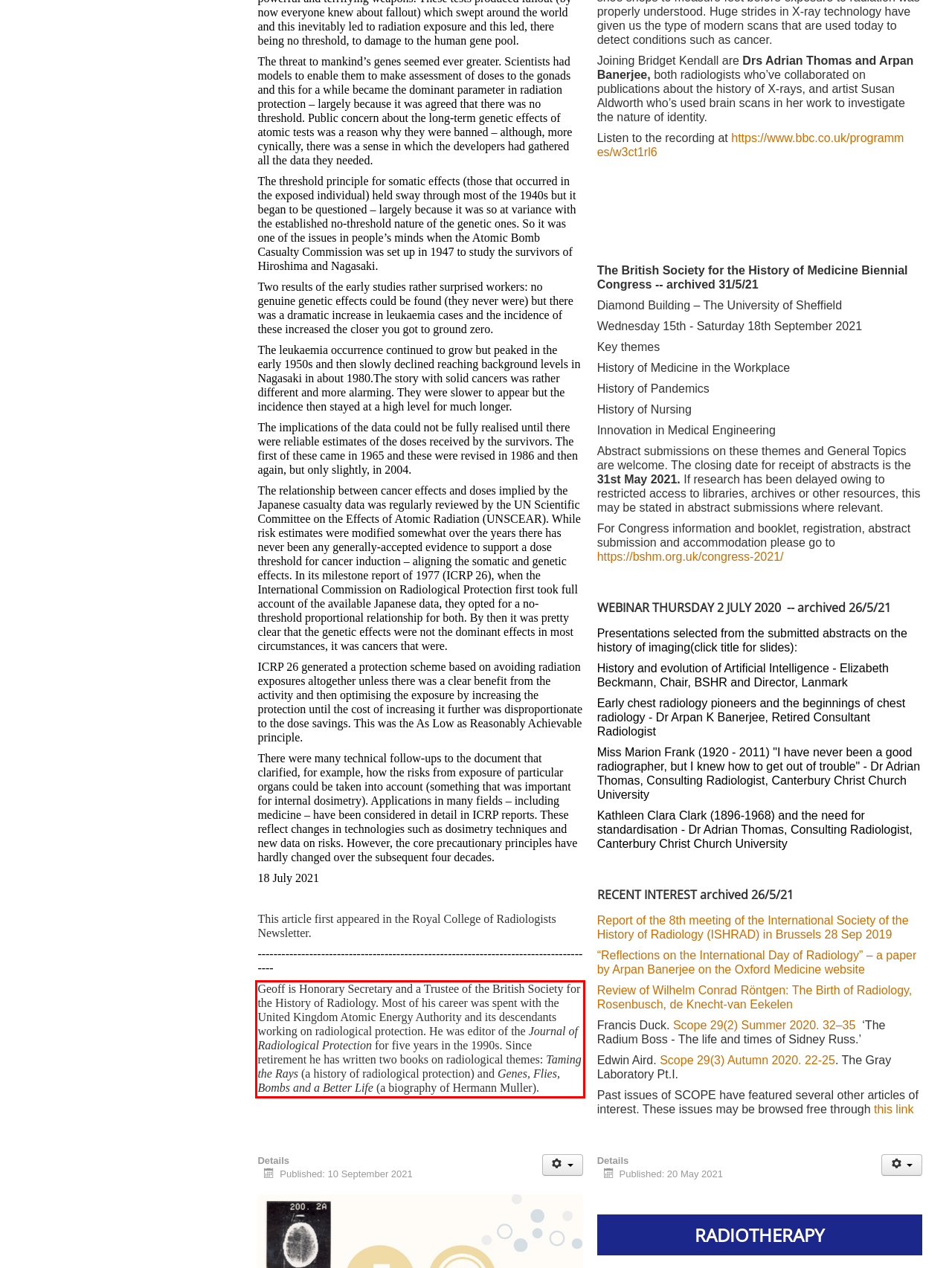Given the screenshot of a webpage, identify the red rectangle bounding box and recognize the text content inside it, generating the extracted text.

Geoff is Honorary Secretary and a Trustee of the British Society for the History of Radiology. Most of his career was spent with the United Kingdom Atomic Energy Authority and its descendants working on radiological protection. He was editor of the Journal of Radiological Protection for five years in the 1990s. Since retirement he has written two books on radiological themes: Taming the Rays (a history of radiological protection) and Genes, Flies, Bombs and a Better Life (a biography of Hermann Muller).